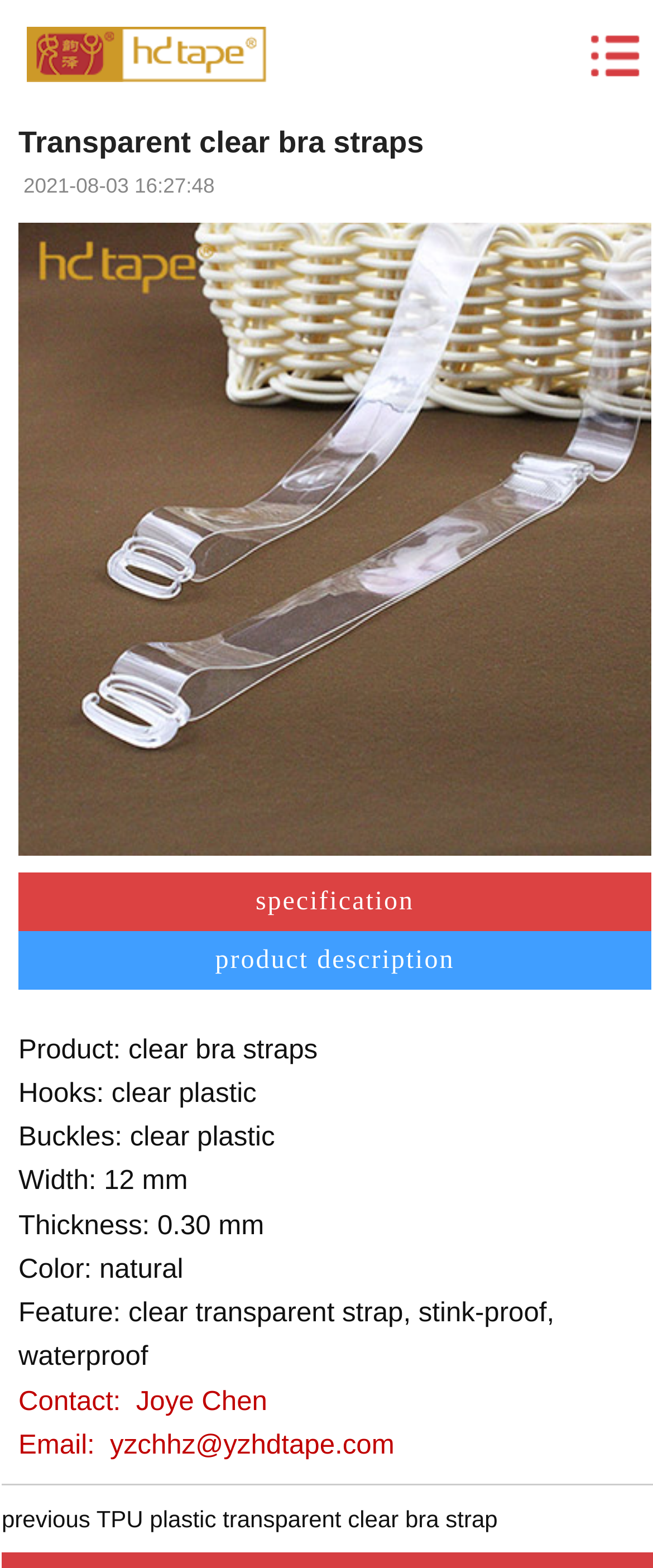Provide an in-depth description of the elements and layout of the webpage.

This webpage is about TPU transparent clear bra straps. At the top left, there is a small image, and at the top right, there is another small image. Below these images, the title "Transparent clear bra straps" is displayed prominently. Next to the title, the date "2021-08-03 16:27:48" is shown. 

Below the title, a large image takes up most of the width of the page. Underneath this image, there are several sections of text. The first section is labeled "specification" and lists the product details, including the product name, hooks, buckles, width, thickness, color, and features. 

Following the specification section, there is a contact section with the name "Joye Chen" and an email address. At the very bottom of the page, there are two links: "previous" and "TPU plastic transparent clear bra strap".